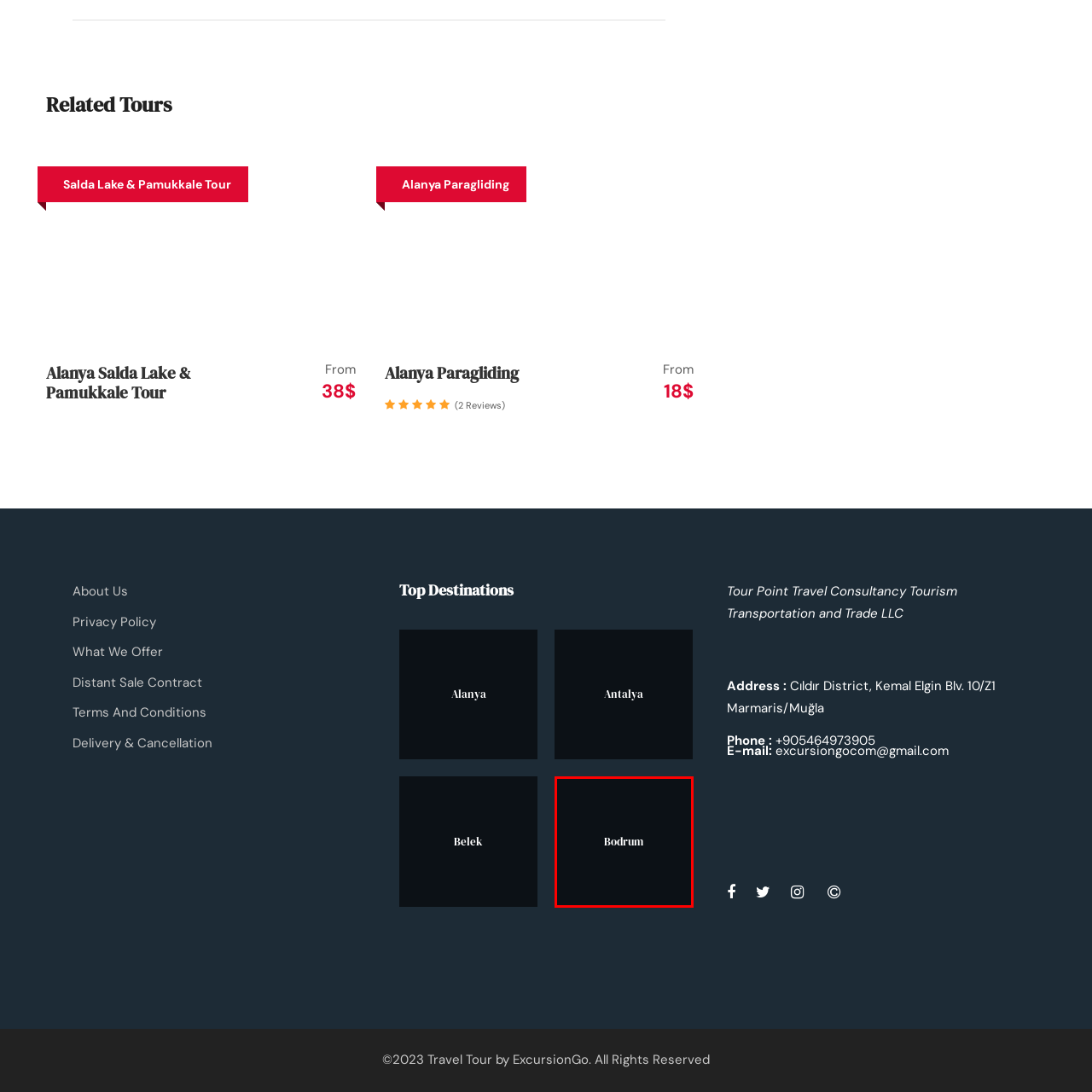Offer a comprehensive narrative for the image inside the red bounding box.

The image features the word "Bodrum" prominently displayed in an elegant font against a dark background, highlighting the name of this popular destination in Turkey. Bodrum is known for its stunning coastline, vibrant nightlife, and rich history, making it a sought-after location for tourists. Surrounding the image are links to various excursions and activities, suggesting opportunities for exploration and adventure in the area. Visitors can learn more about Bodrum and related tours, enhancing their travel experience in this beautiful coastal town.